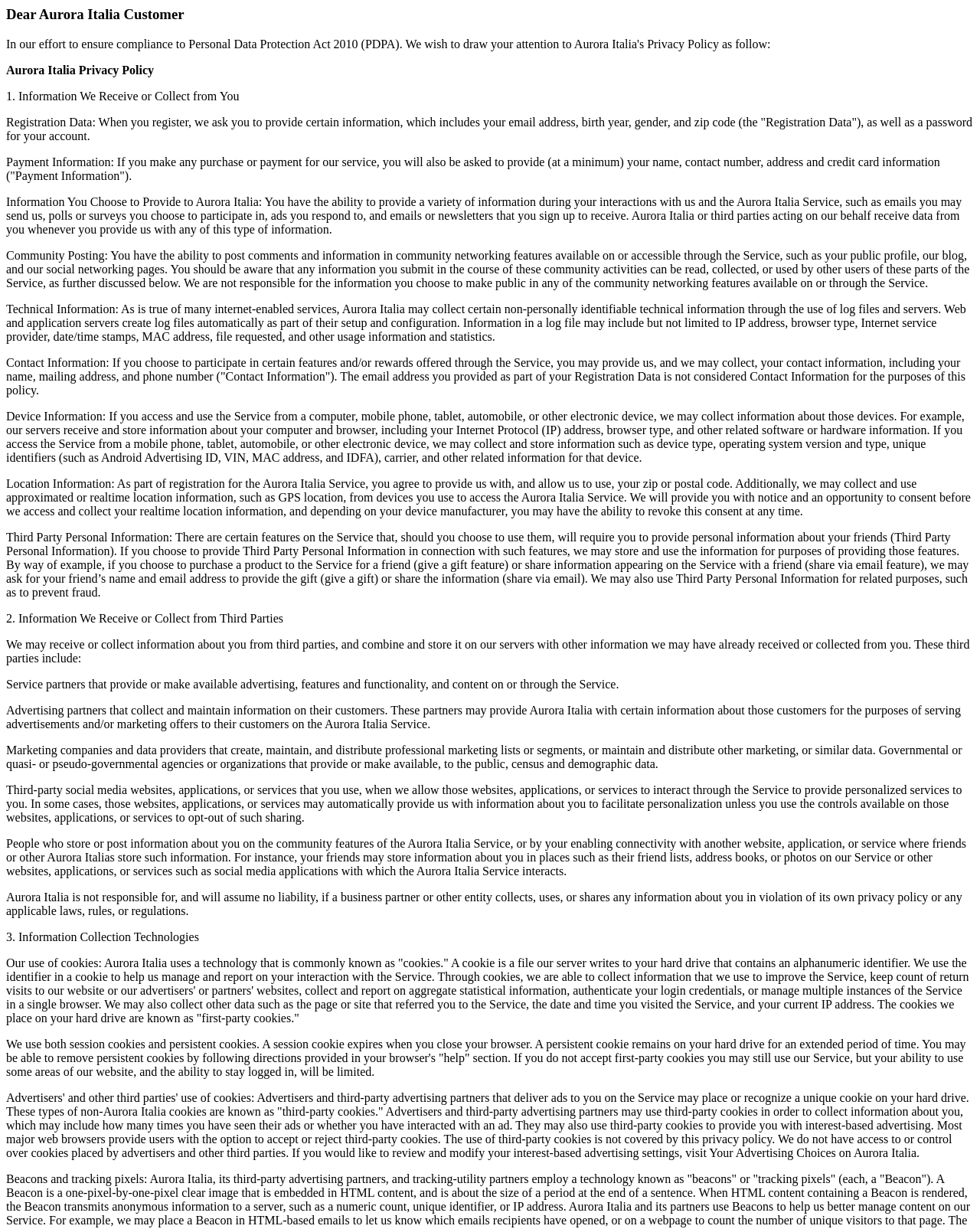Describe all the visual and textual components of the webpage comprehensively.

This webpage appears to be a privacy policy page for Aurora Italia, a service that collects and uses various types of user information. At the top of the page, there is a heading that reads "Dear Aurora Italia Customer" followed by a subheading "Aurora Italia Privacy Policy". 

Below the heading, there are several sections of text that outline the types of information collected by Aurora Italia, including registration data, payment information, community posting information, technical information, contact information, device information, location information, and third-party personal information. 

The text explains how Aurora Italia collects and uses this information, including for purposes such as providing services, preventing fraud, and serving targeted advertisements. There are also sections that discuss the collection of information from third parties, such as service partners, advertising partners, and social media websites.

Further down the page, there is a section titled "Information Collection Technologies" that explains Aurora Italia's use of cookies, including first-party cookies and third-party cookies. The text describes how cookies are used to improve the service, collect statistical information, and authenticate login credentials.

Overall, the webpage is a detailed and lengthy privacy policy that outlines the various ways in which Aurora Italia collects, uses, and shares user information.